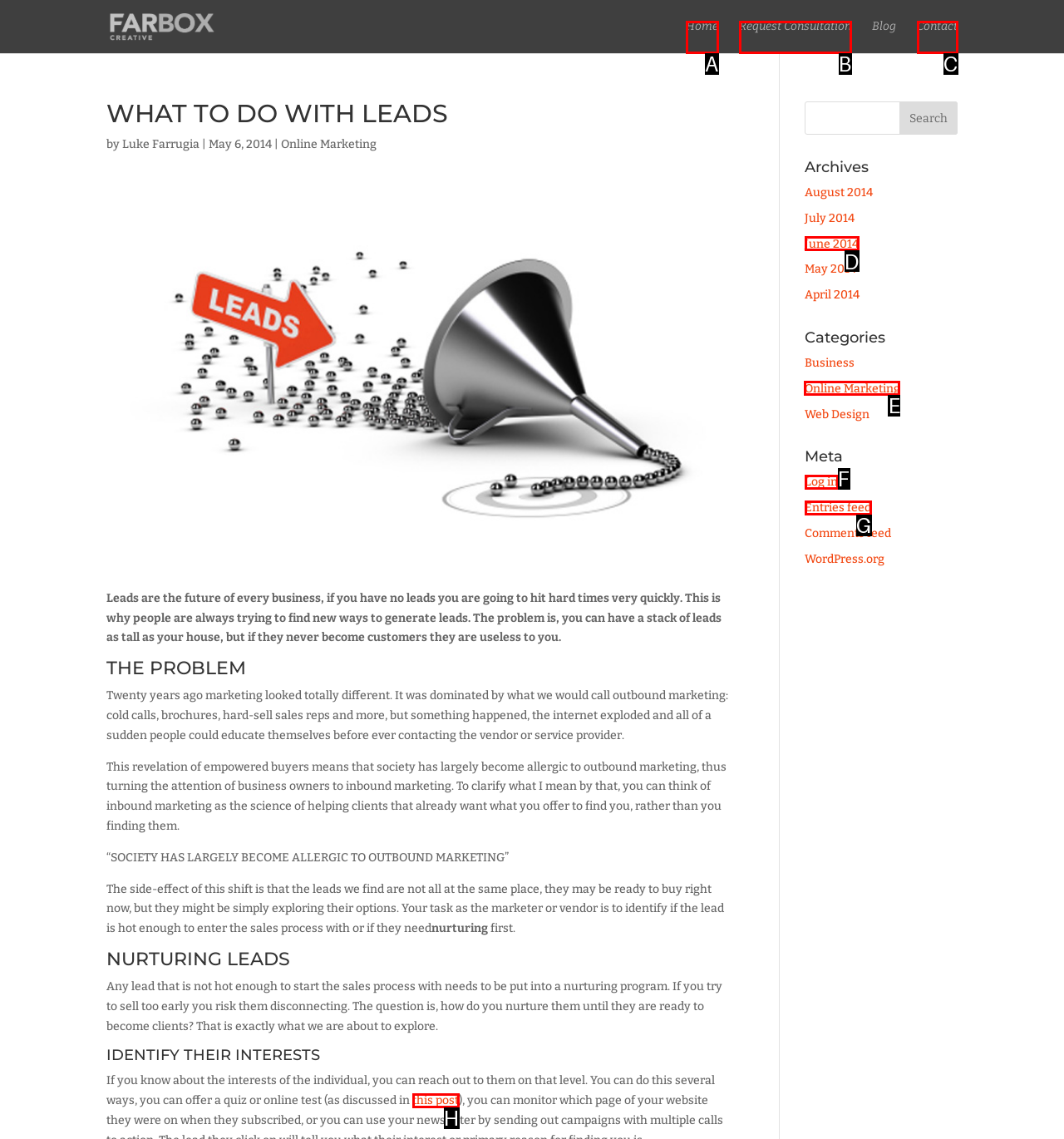Select the HTML element that should be clicked to accomplish the task: View the 'Online Marketing' category Reply with the corresponding letter of the option.

E